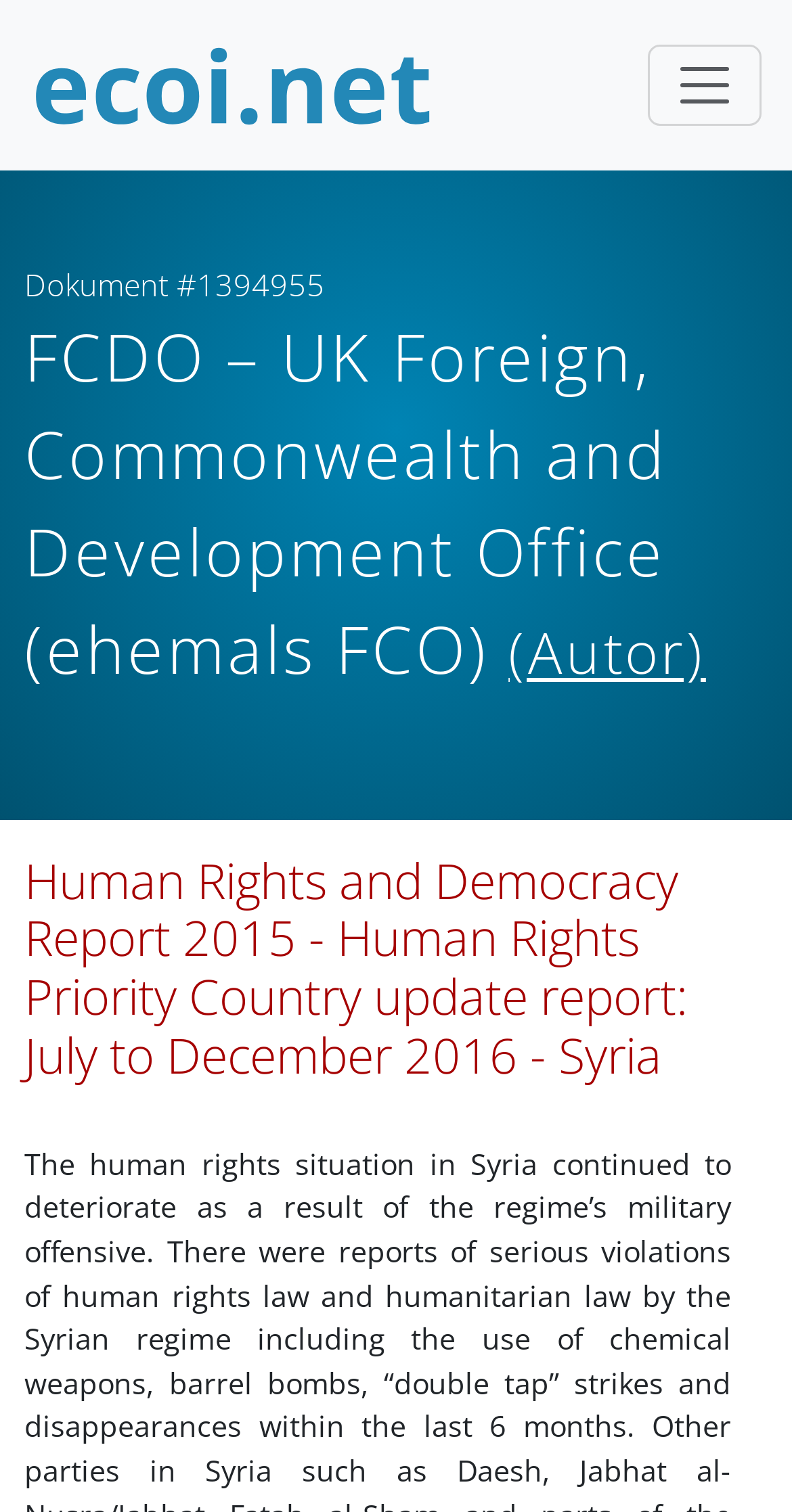Kindly respond to the following question with a single word or a brief phrase: 
What is the report about?

Human Rights and Democracy